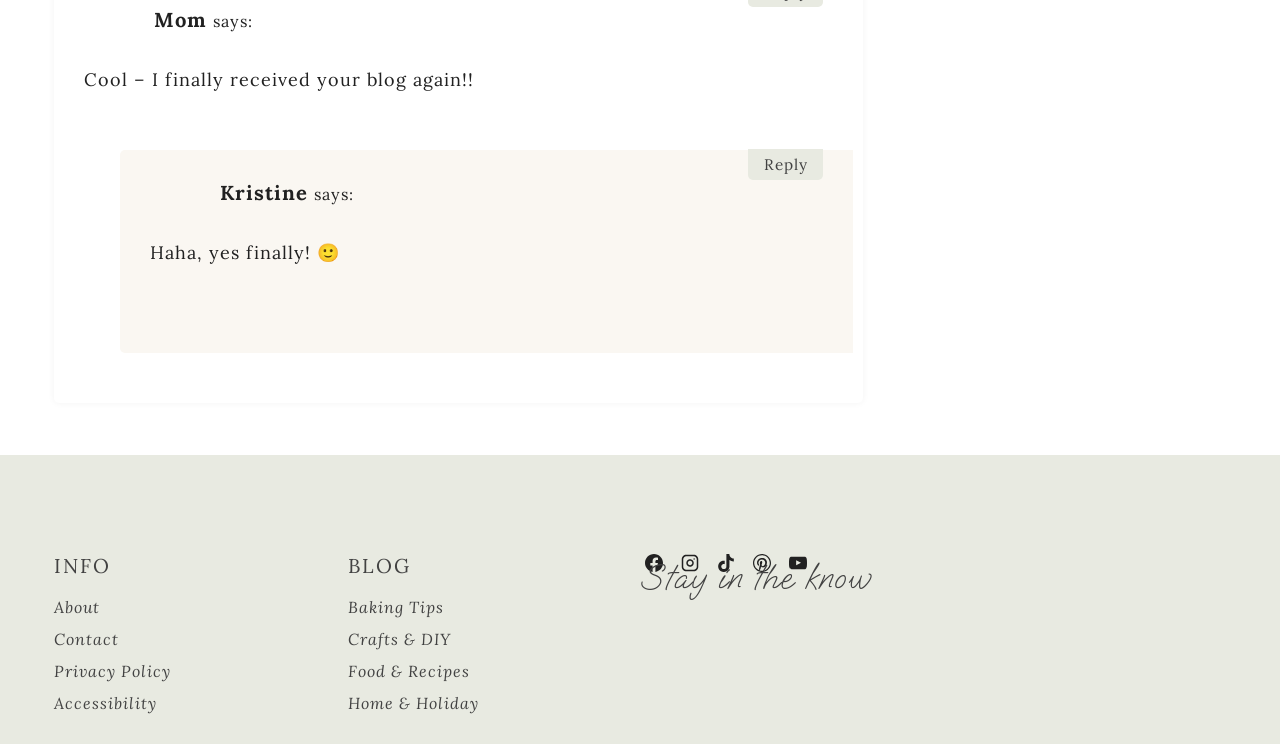Find the bounding box coordinates of the clickable area required to complete the following action: "Click on the 'Facebook' link".

[0.497, 0.733, 0.525, 0.781]